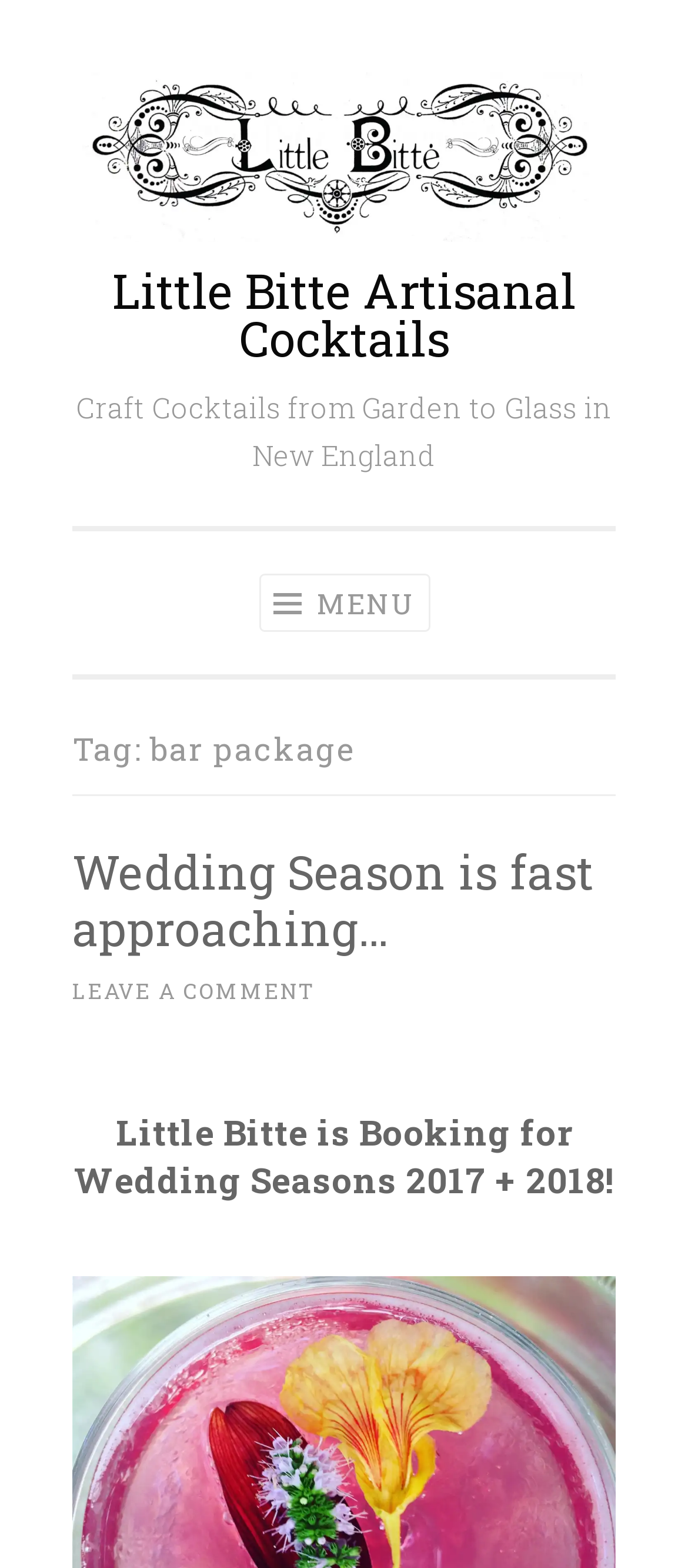Give the bounding box coordinates for the element described by: "Menu".

[0.376, 0.366, 0.624, 0.403]